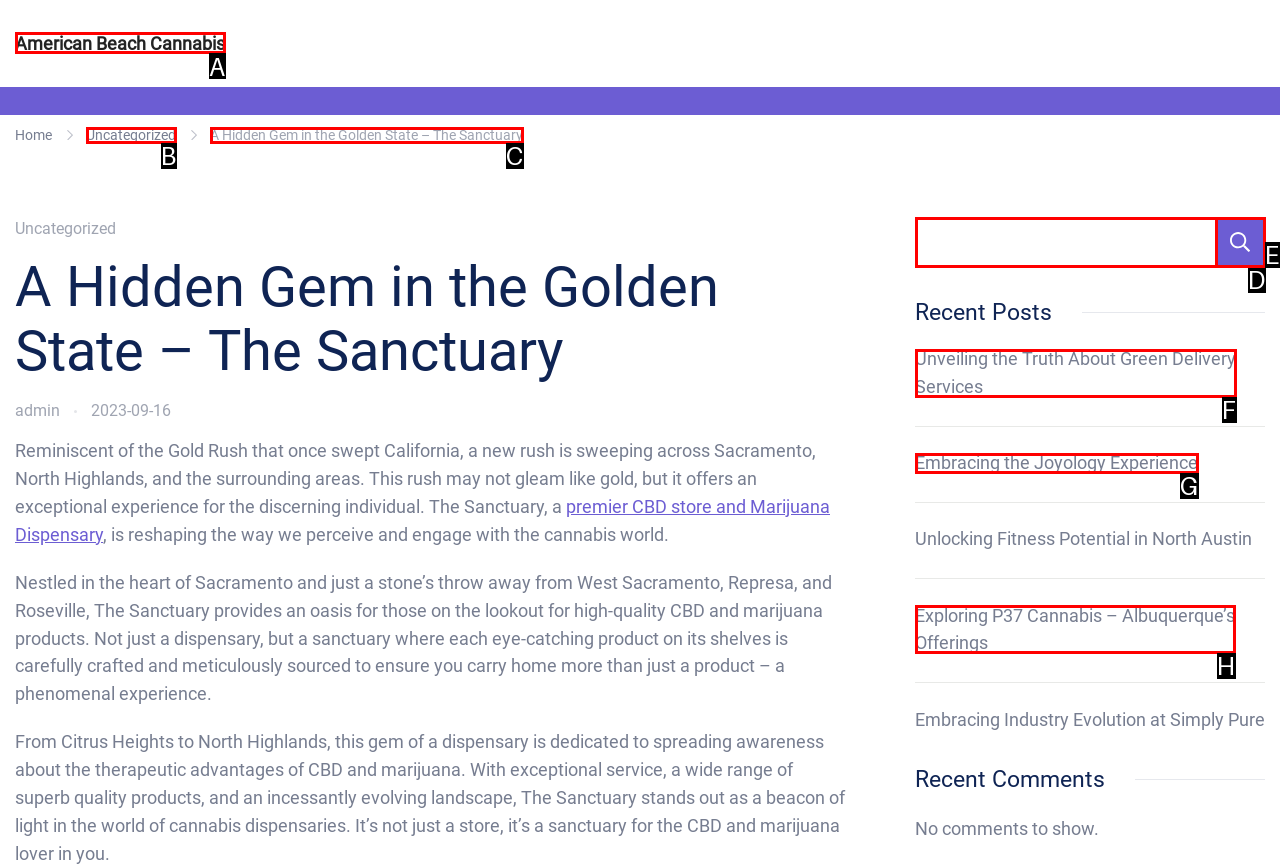Determine the letter of the element I should select to fulfill the following instruction: Click on the 'American Beach Cannabis' link. Just provide the letter.

A